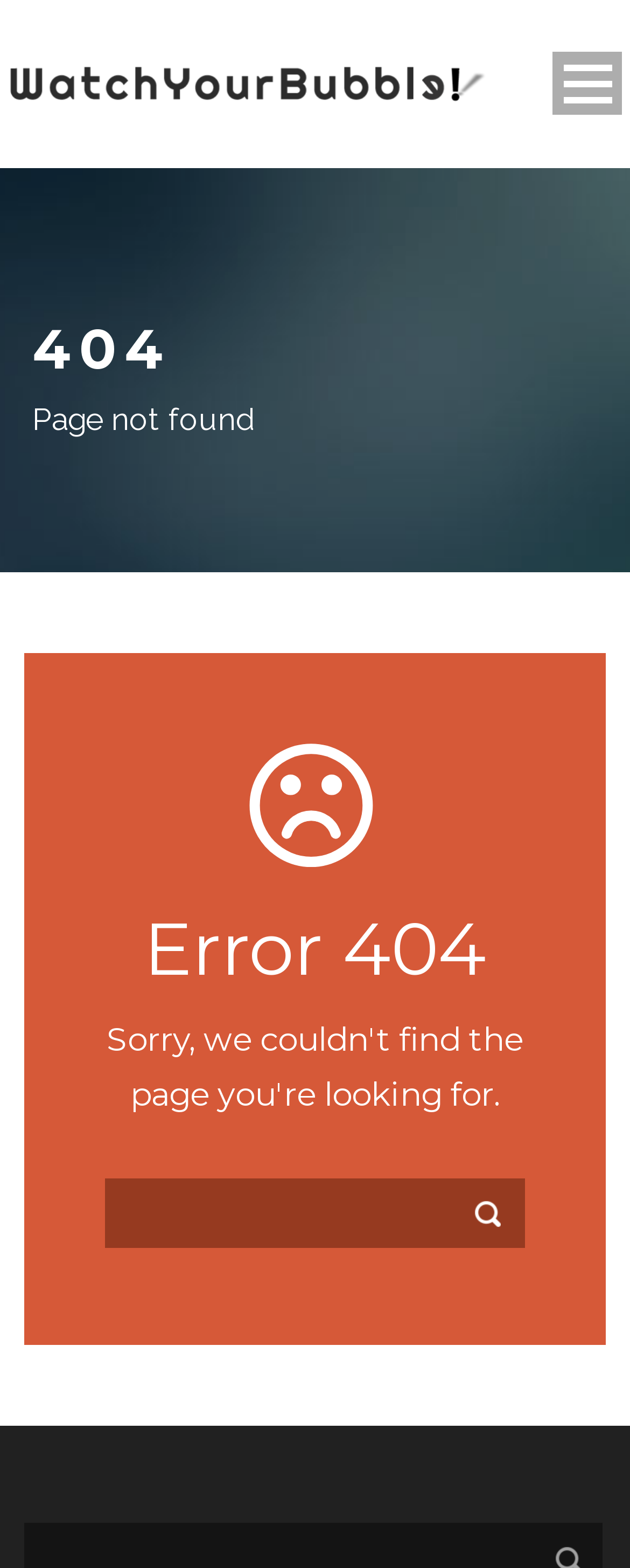What is the theme of the website?
Provide a detailed answer to the question using information from the image.

The website appears to be related to a conference or exhibition, as indicated by the presence of links to 'Conference' and 'Exhibition' on the page.